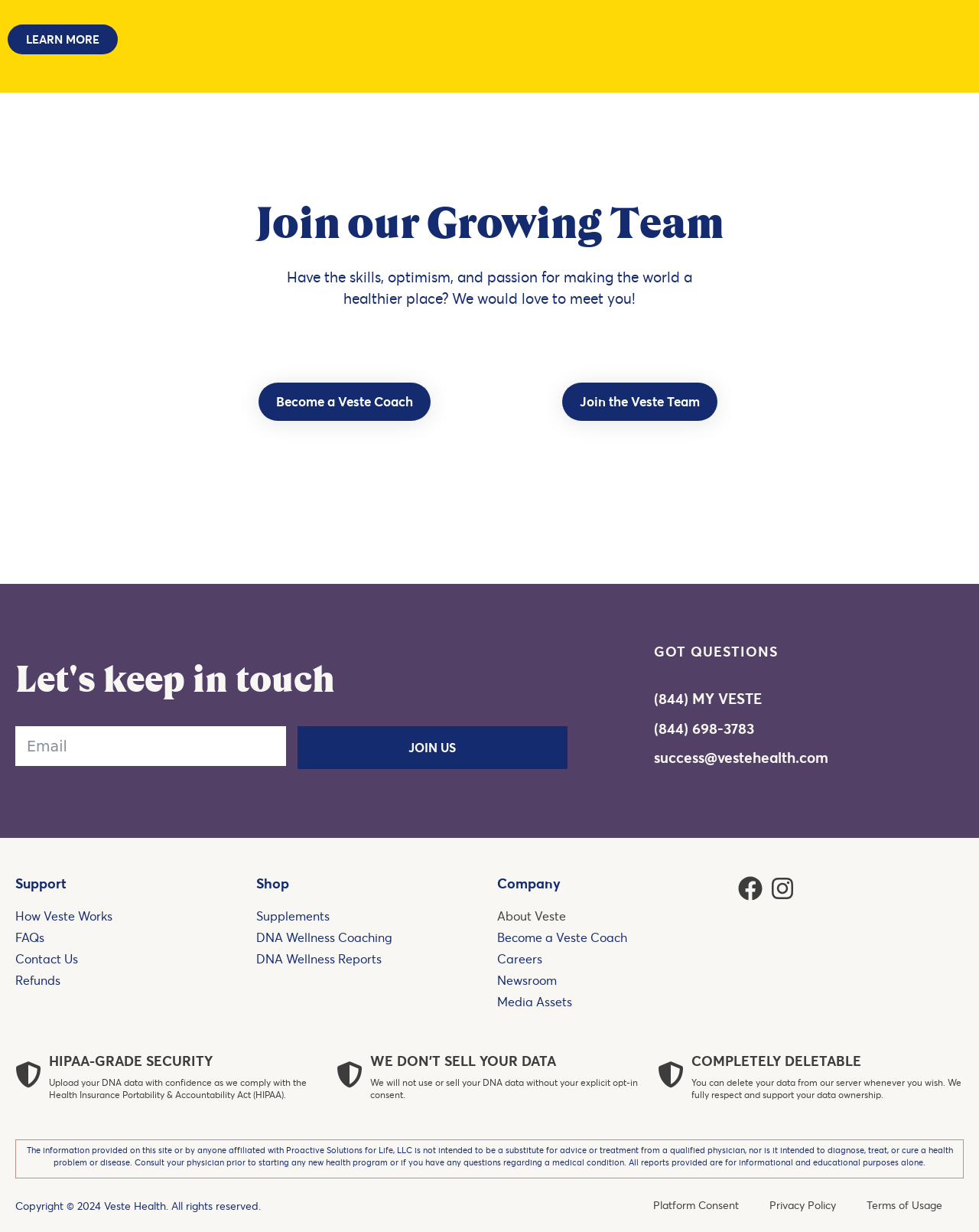Predict the bounding box of the UI element based on this description: "Refunds".

[0.016, 0.787, 0.246, 0.804]